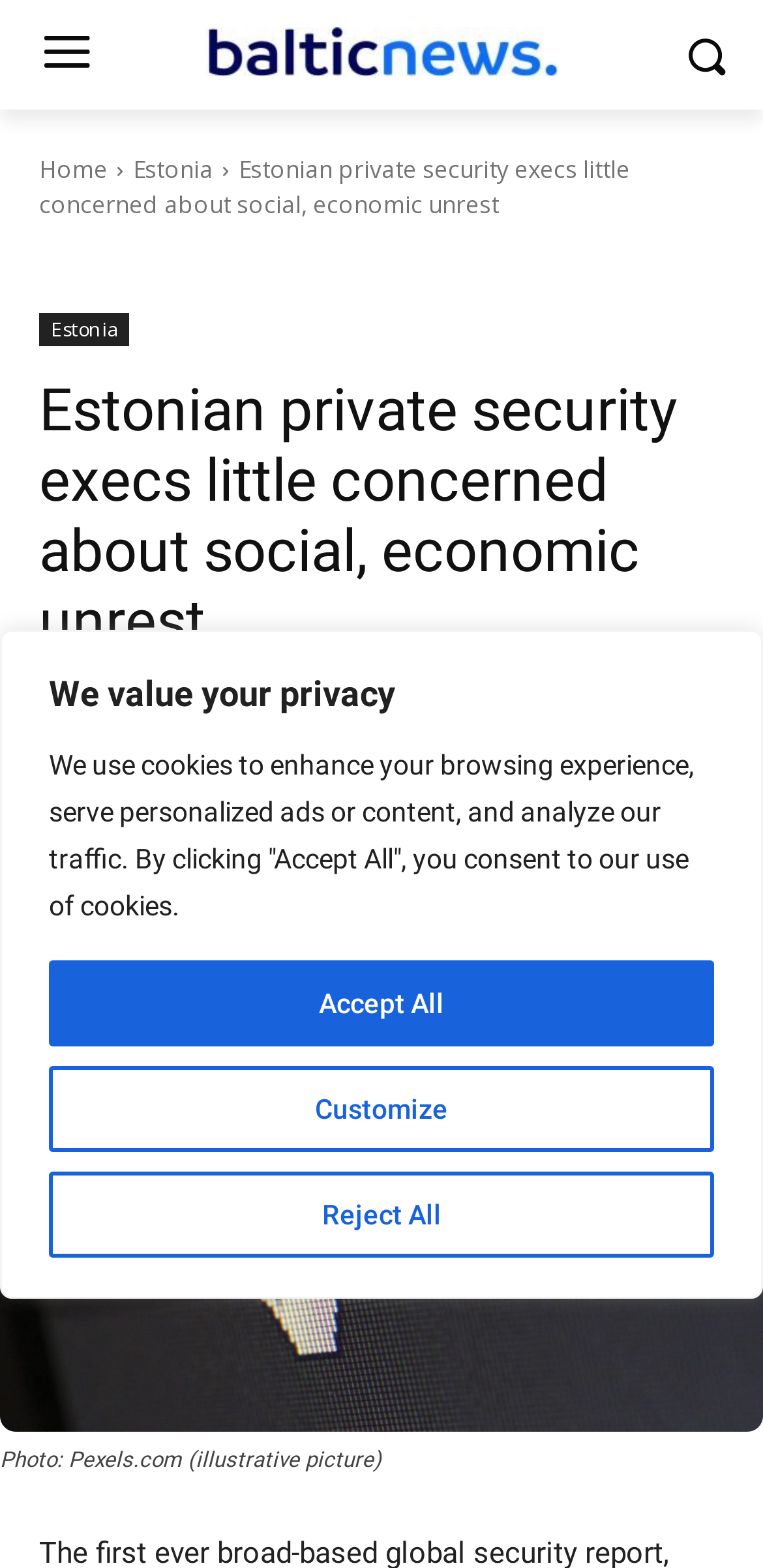Locate the bounding box of the UI element described in the following text: "parent_node: Photo: Pexels.com (illustrative picture)".

[0.0, 0.589, 1.0, 0.913]